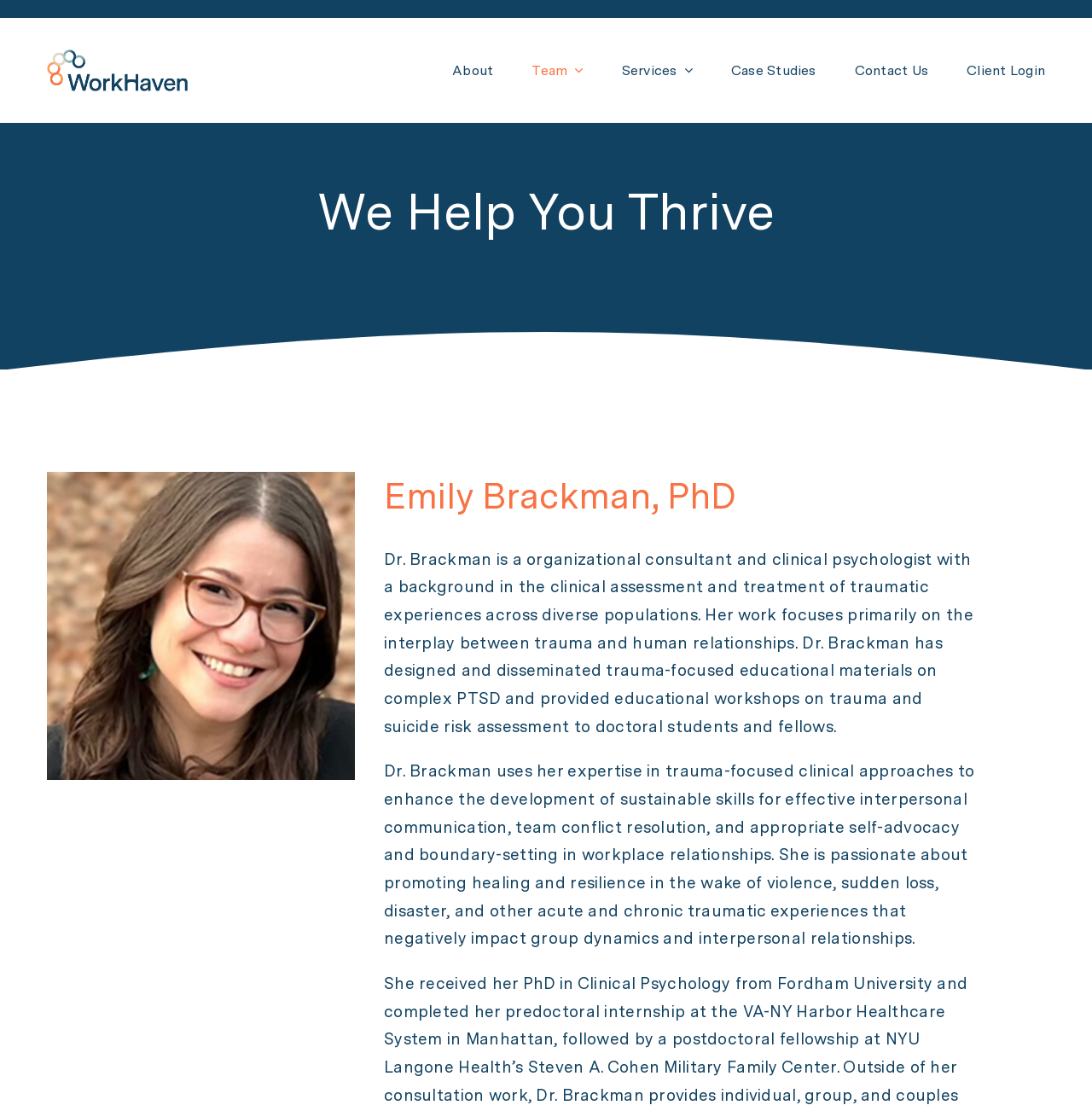Provide a one-word or short-phrase response to the question:
What is the focus of Dr. Brackman's work?

Trauma and human relationships